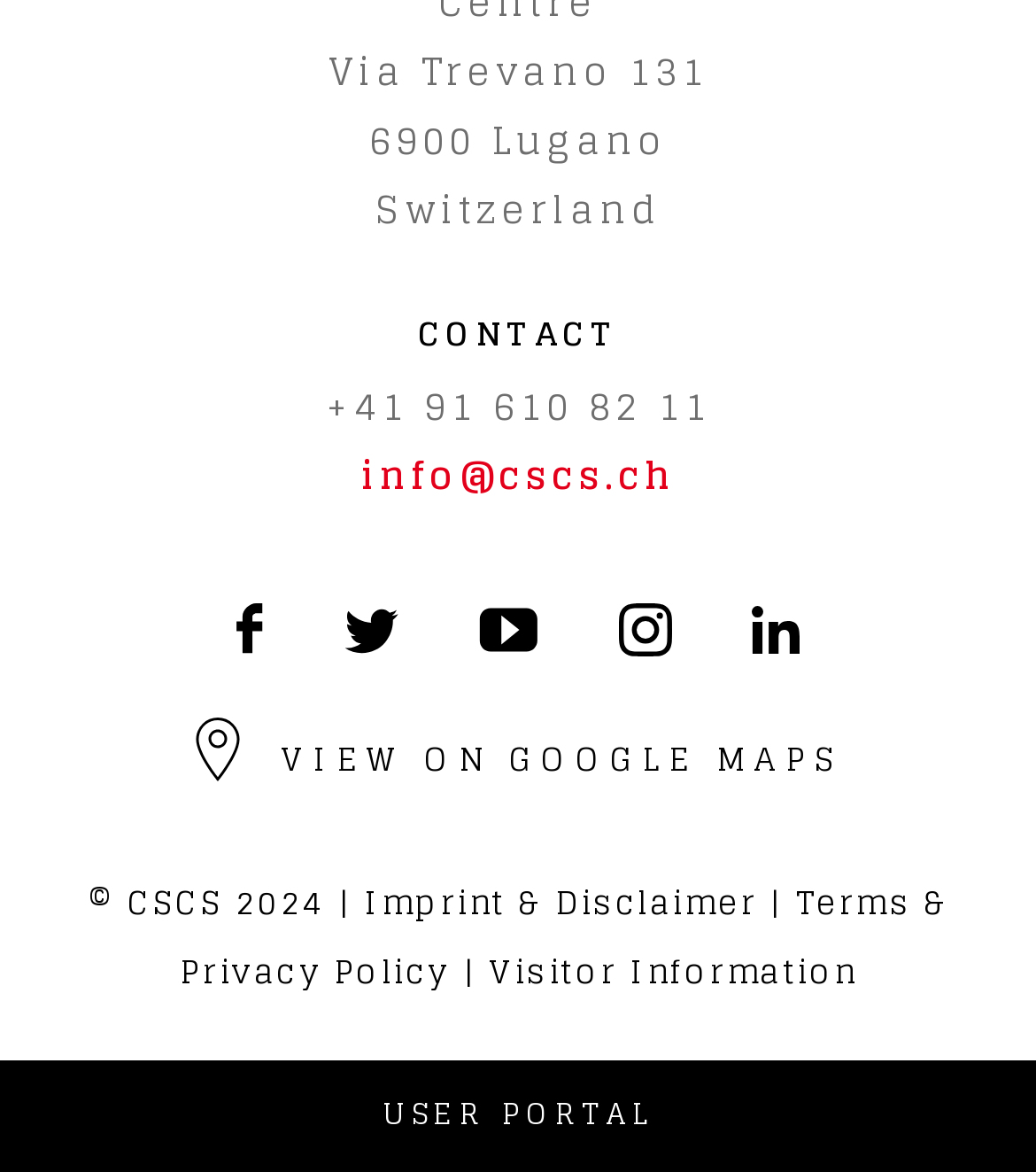What is the copyright year of CSCS?
Answer briefly with a single word or phrase based on the image.

2024